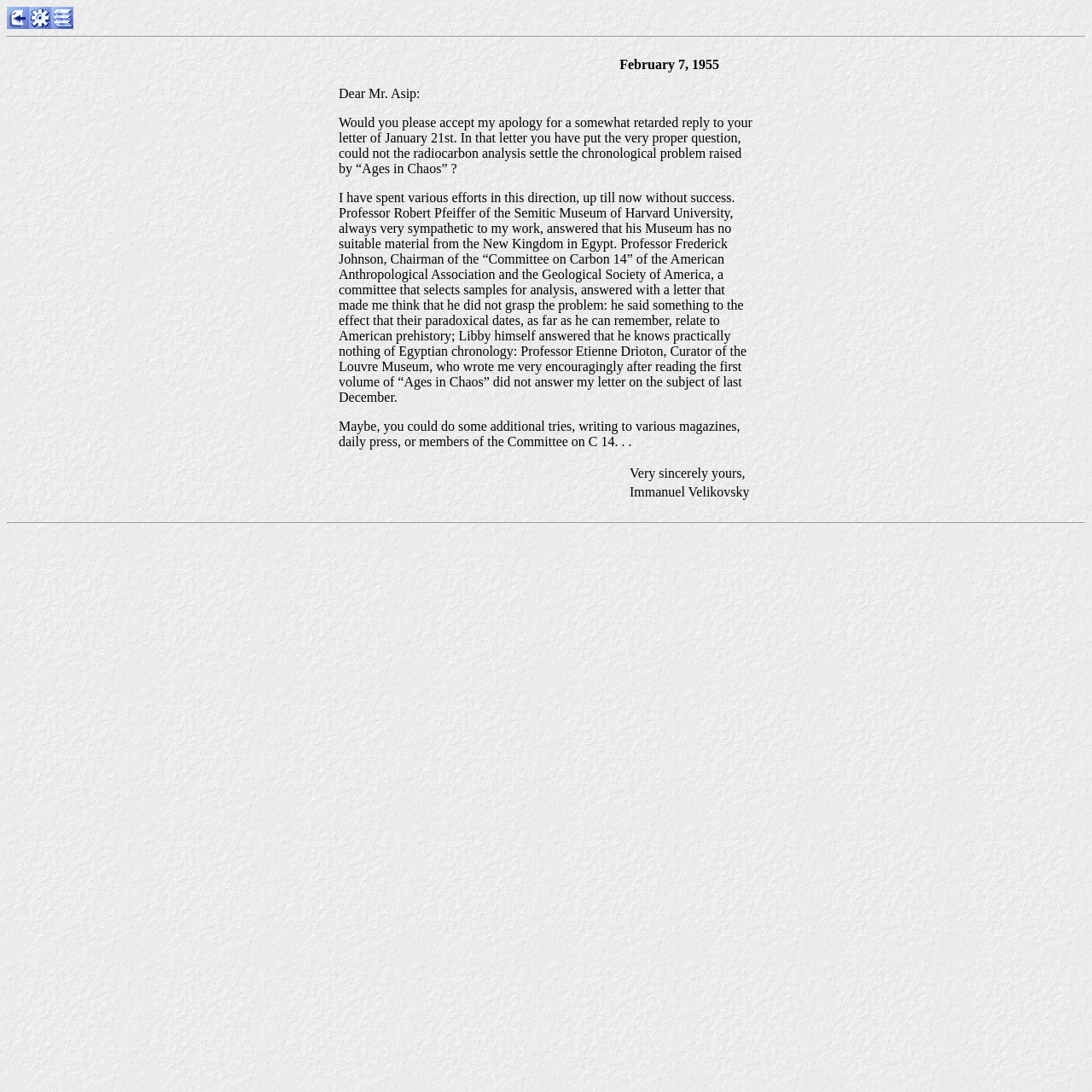What is the orientation of the separators on the webpage?
Refer to the image and provide a one-word or short phrase answer.

Horizontal